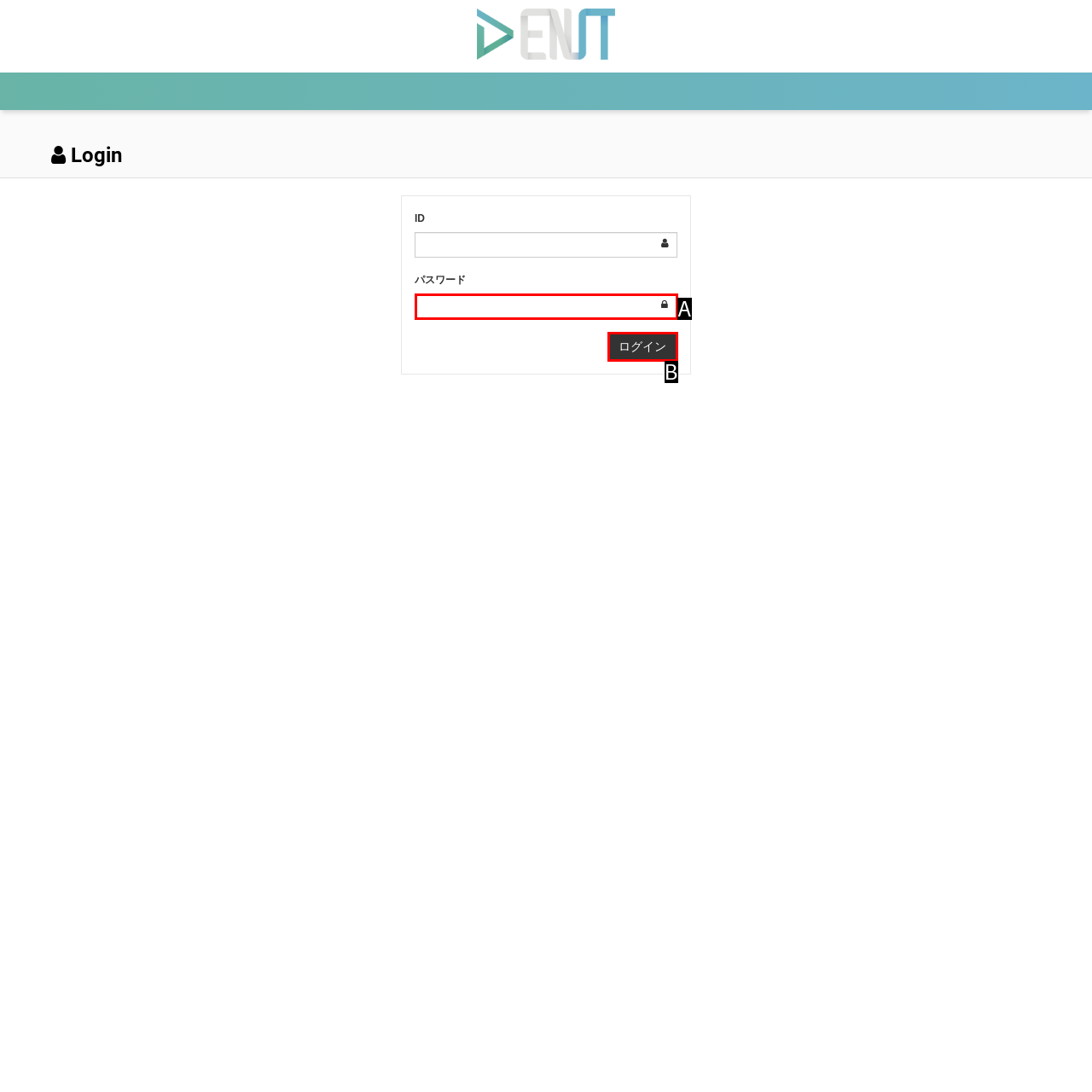Find the UI element described as: ログイン
Reply with the letter of the appropriate option.

B